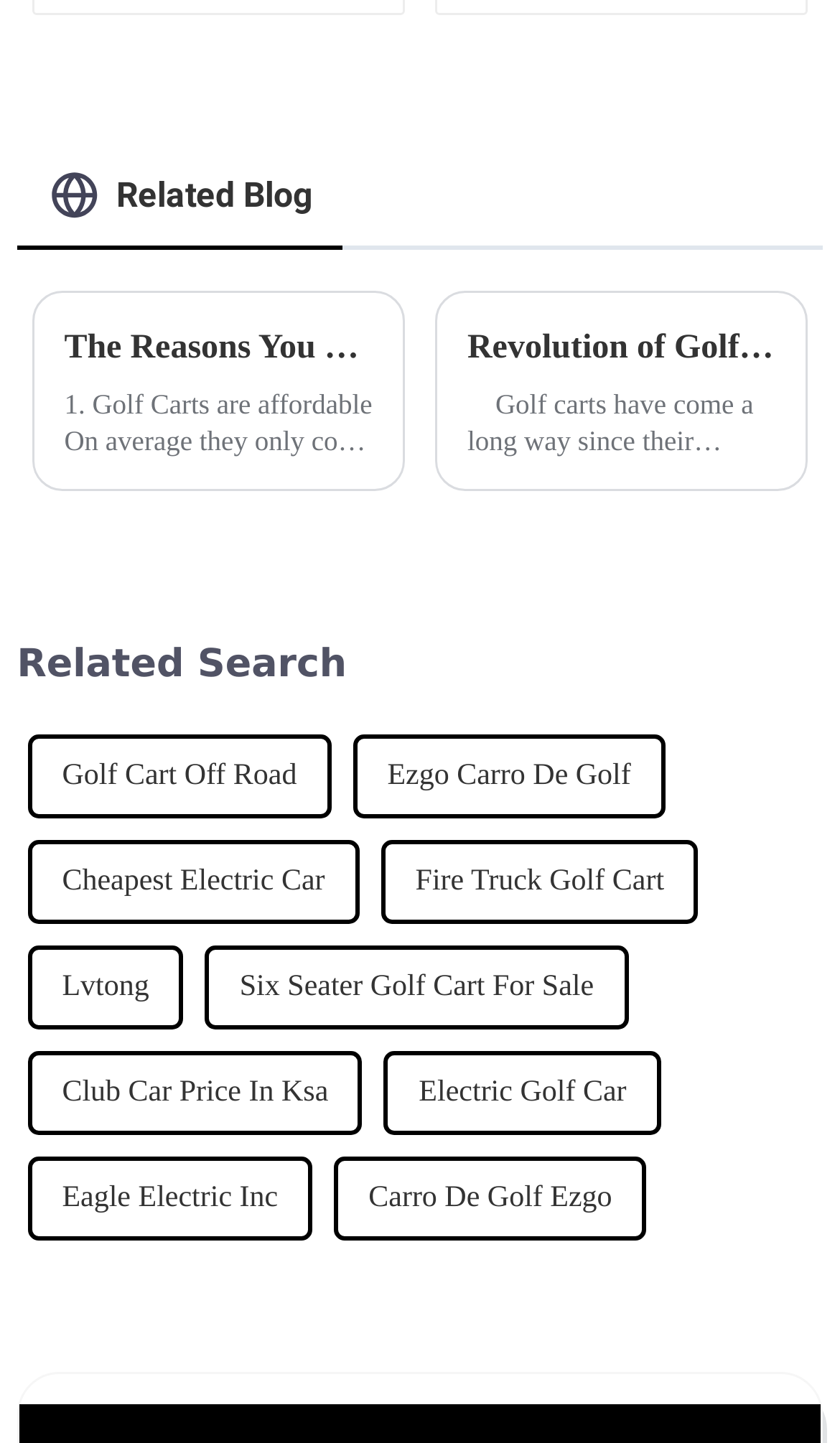Can you look at the image and give a comprehensive answer to the question:
What is the topic of the first blog post?

The first blog post is titled 'The Reasons You Should Own A Golf Cart -HDK golf cart, the best choice of personal ride.' which indicates that the topic of the post is about golf carts.